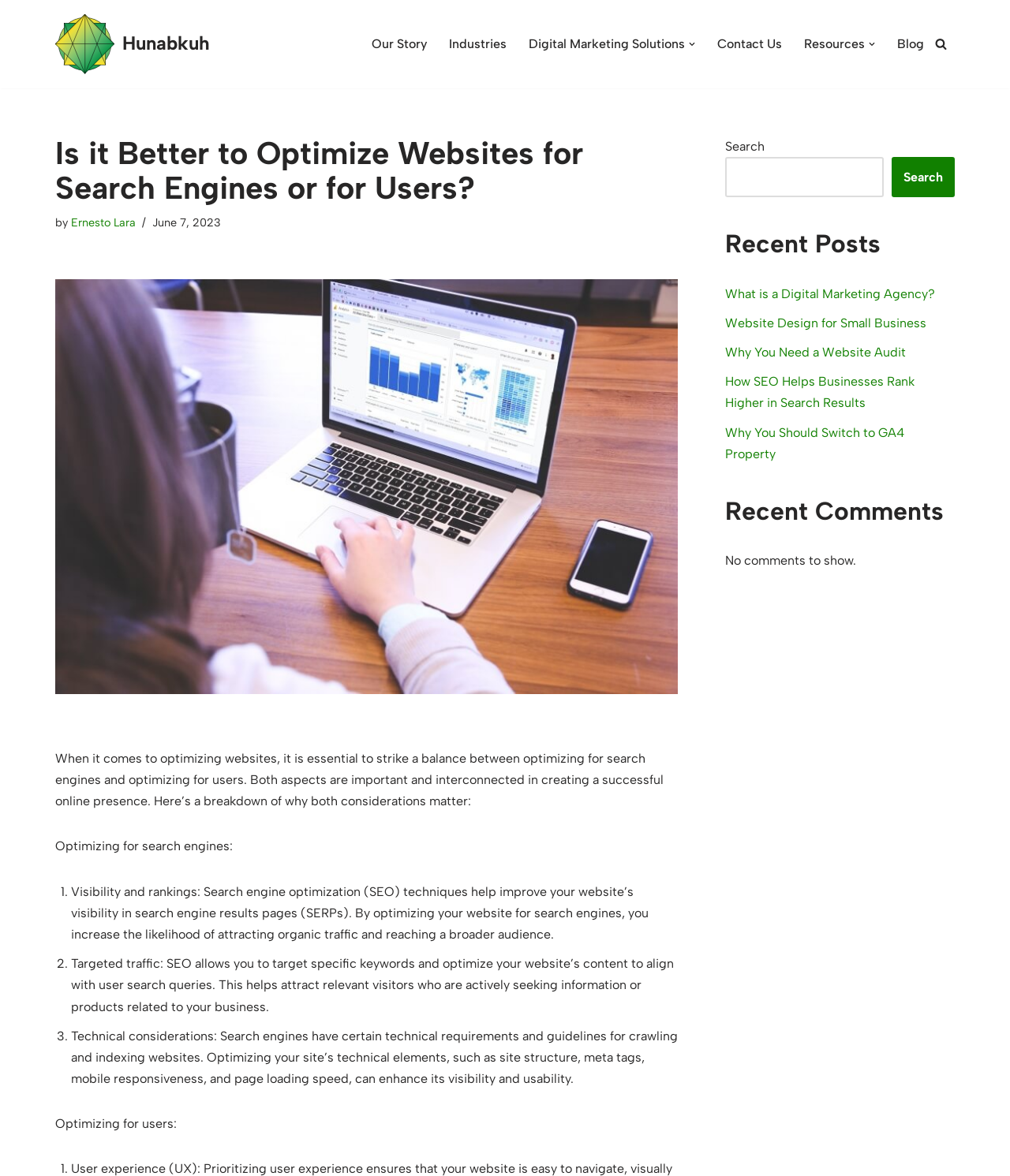What is the name of the website?
Offer a detailed and exhaustive answer to the question.

I found the name of the website by looking at the link 'Hunabkuh One soul at a time' at the top of the webpage, which suggests that Hunabkuh is the name of the website.